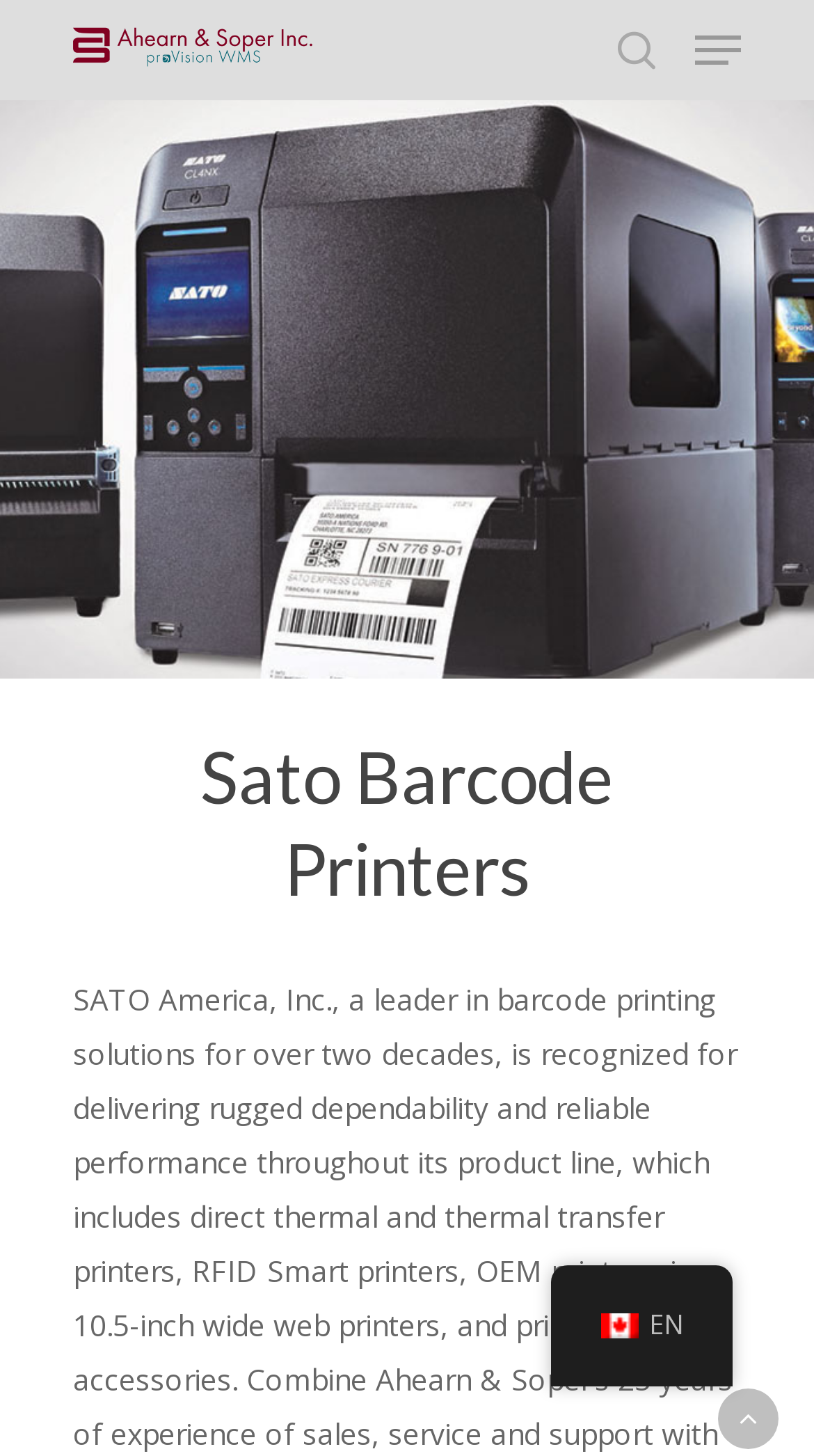Using the elements shown in the image, answer the question comprehensively: What is the purpose of the search box?

The search box is a textbox with a label 'Search' and a hint 'Hit enter to search or ESC to close', indicating that it is used to search for something on the website.